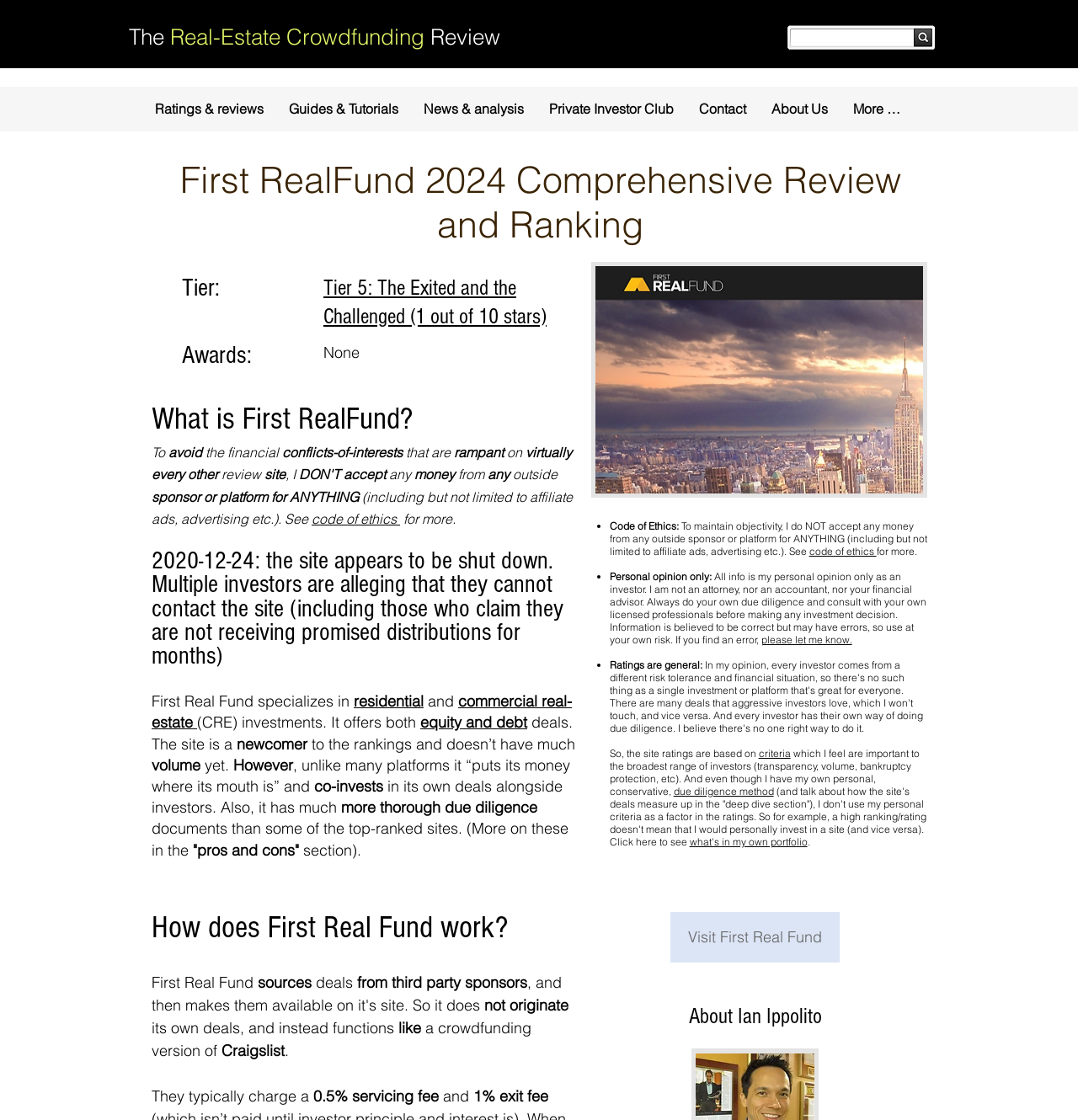What type of investments does First Real Fund offer?
Give a one-word or short phrase answer based on the image.

Equity and debt deals